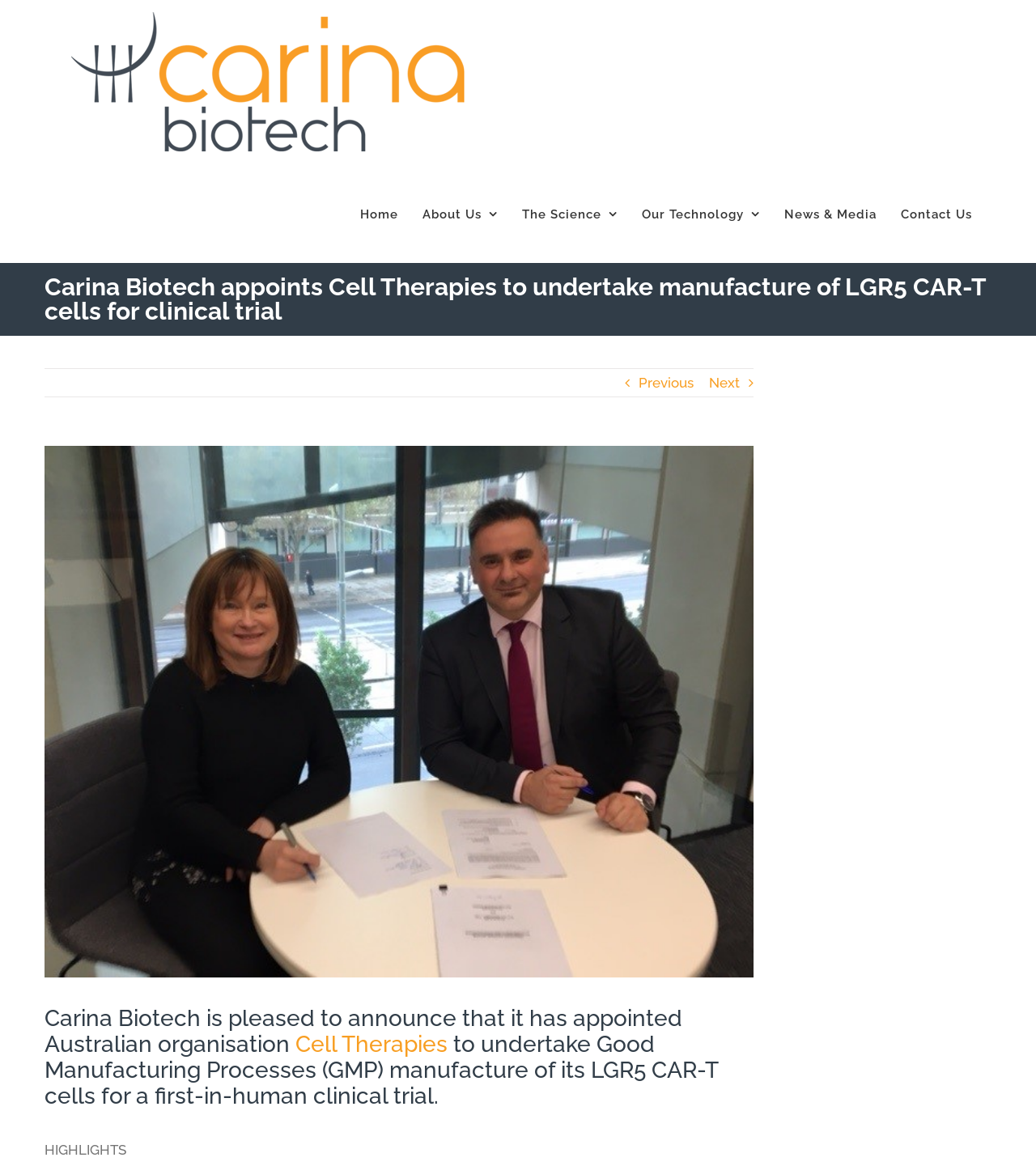Produce an extensive caption that describes everything on the webpage.

The webpage is about Carina Biotech, a company that has appointed Cell Therapies to manufacture its LGR5 CAR-T cells for a clinical trial. At the top left corner, there is a Carina Biotech logo, which is an image linked to the company's homepage. 

Below the logo, there is a main navigation menu that spans across the top of the page, containing links to various sections such as Home, About Us, The Science, Our Technology, News & Media, and Contact Us. 

The page title bar is located below the navigation menu, featuring a heading that announces the appointment of Cell Therapies for the manufacture of LGR5 CAR-T cells. 

On the right side of the page title bar, there are two links, "Previous" and "Next", which are likely used for pagination. 

The main content of the page is a news article or press release, which starts with a heading that summarizes the announcement. The article text is divided into sections, with a subheading "HIGHLIGHTS" at the bottom. 

Within the article, there is a link to Cell Therapies, which is likely a reference to the Australian organization mentioned in the announcement. 

At the bottom right corner of the page, there is a "Go to Top" link, which allows users to quickly navigate back to the top of the page.